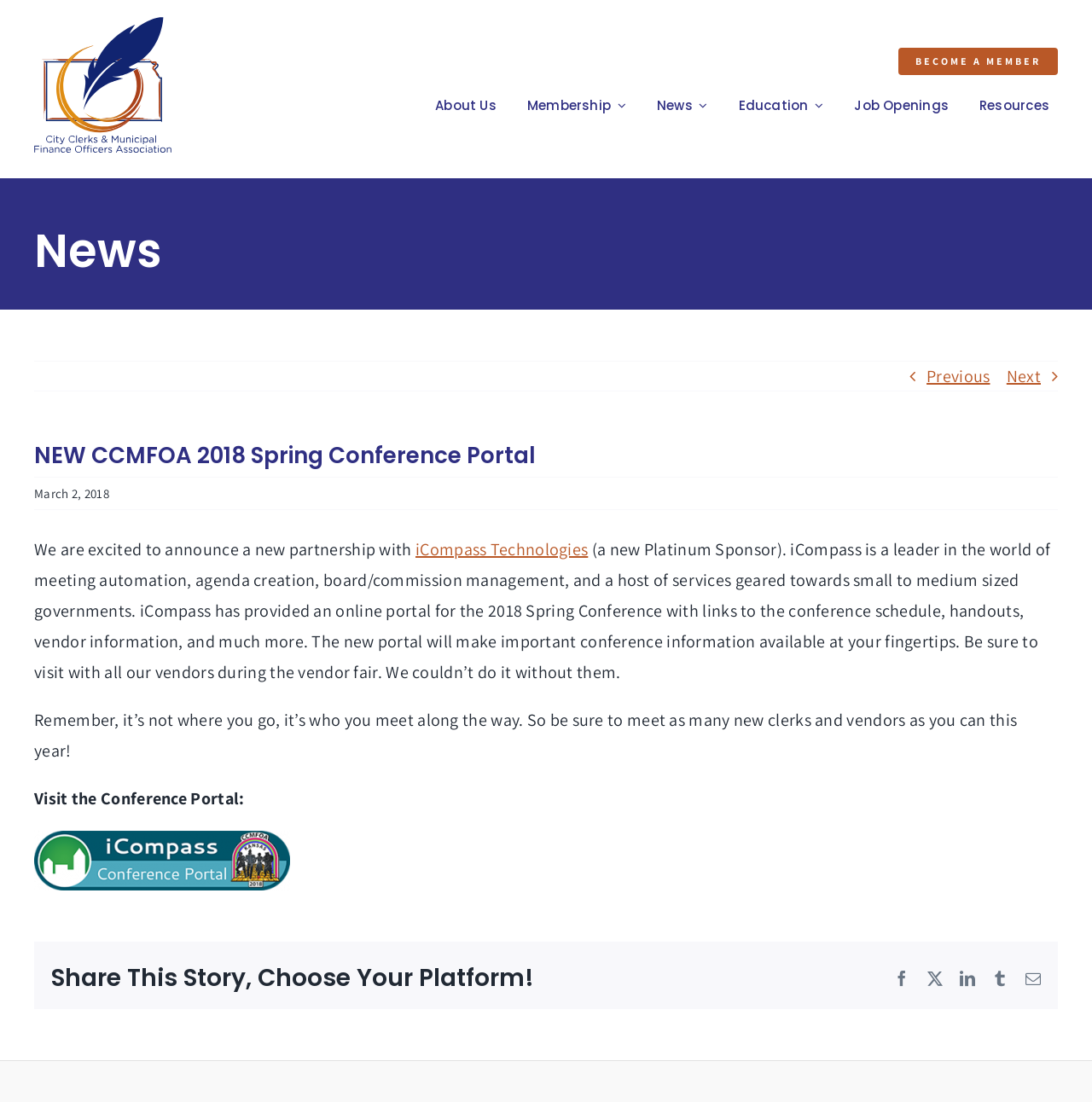Please determine the bounding box coordinates, formatted as (top-left x, top-left y, bottom-right x, bottom-right y), with all values as floating point numbers between 0 and 1. Identify the bounding box of the region described as: About Us

[0.391, 0.076, 0.462, 0.115]